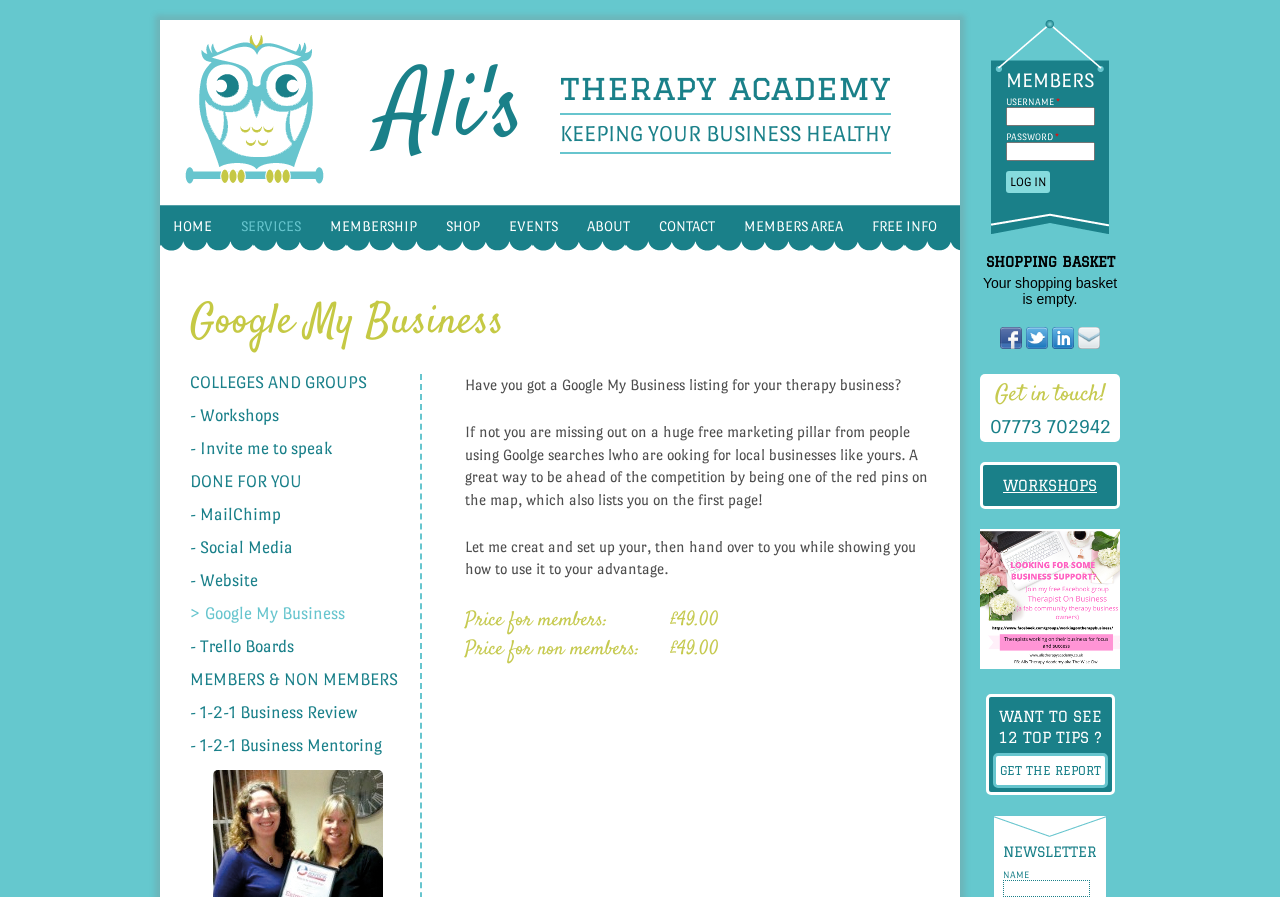Identify and provide the main heading of the webpage.

Google My Business